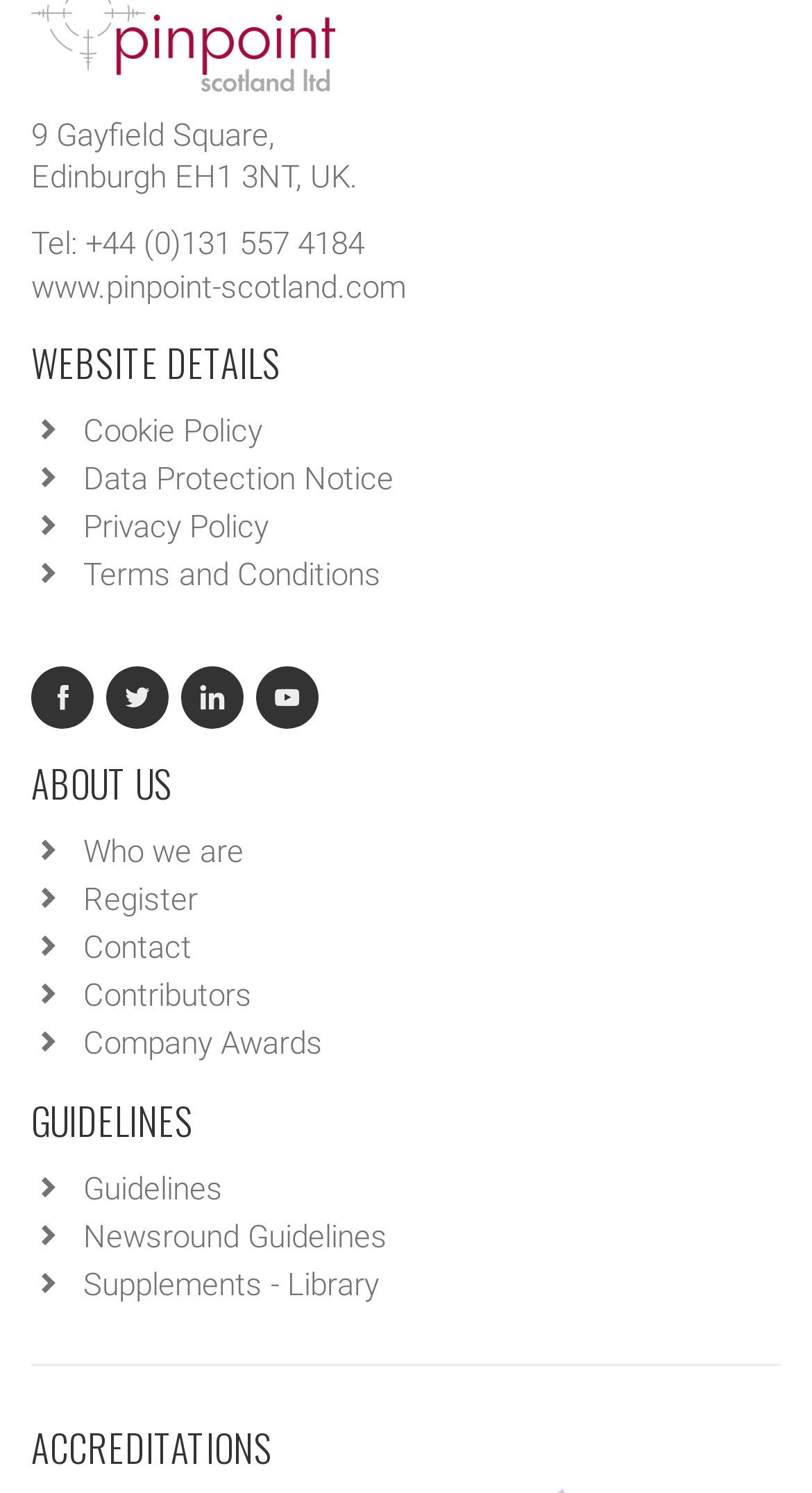Locate the bounding box coordinates of the element you need to click to accomplish the task described by this instruction: "learn about who we are".

[0.103, 0.558, 0.3, 0.583]